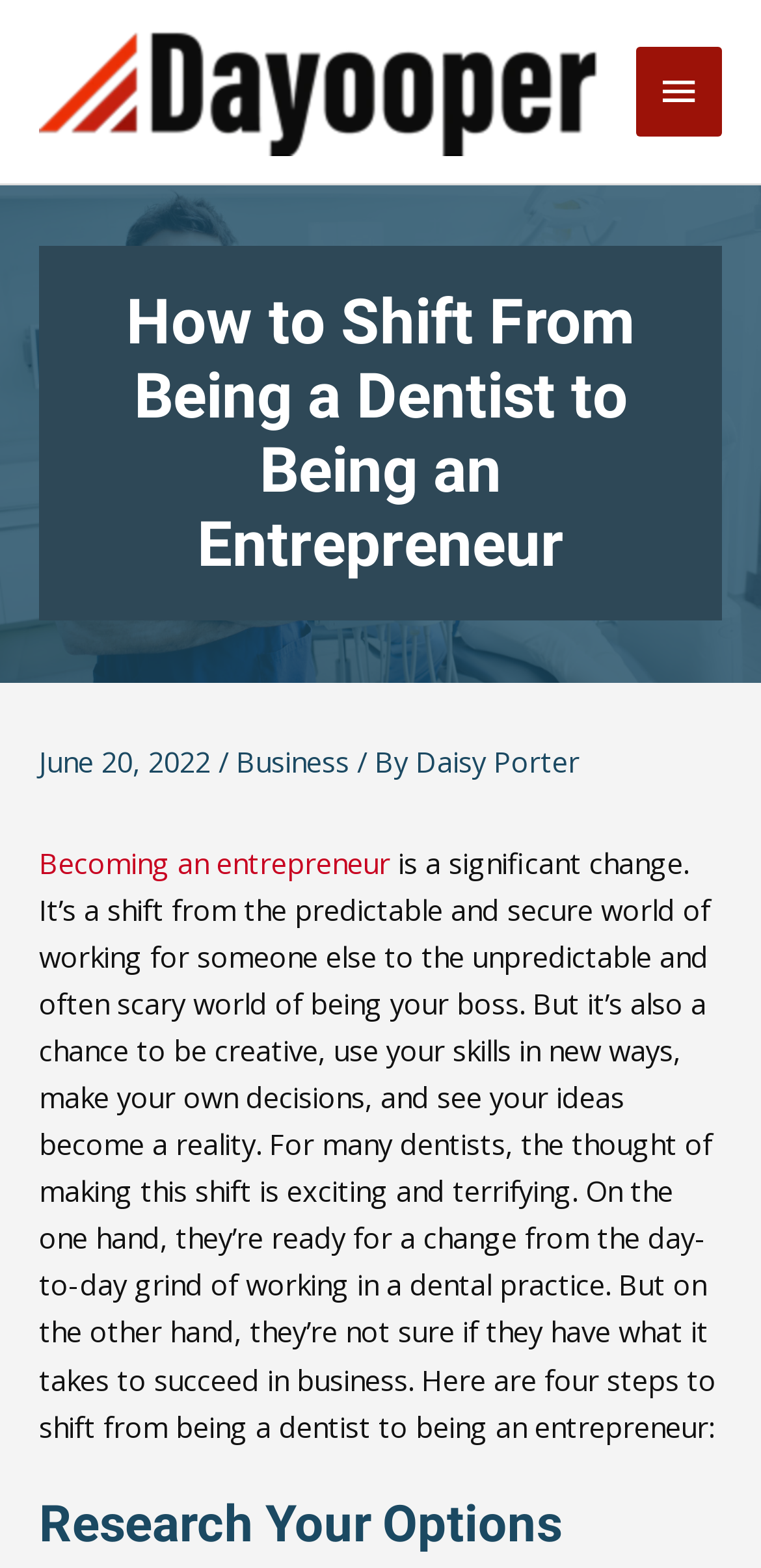Find the bounding box coordinates for the element described here: "alt="logo"".

[0.051, 0.044, 0.785, 0.068]